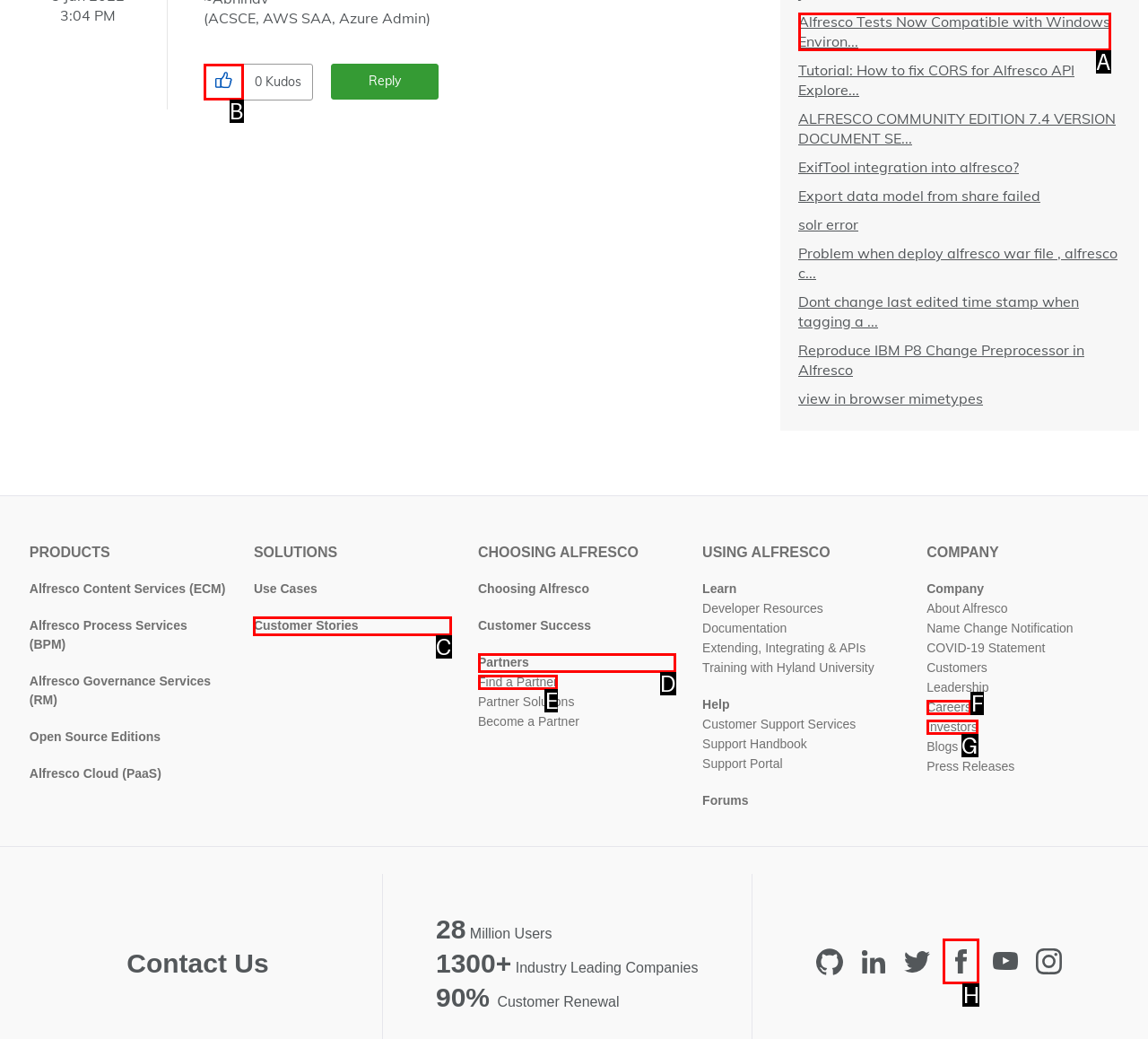Determine which HTML element to click to execute the following task: Click to give kudos to this post Answer with the letter of the selected option.

B